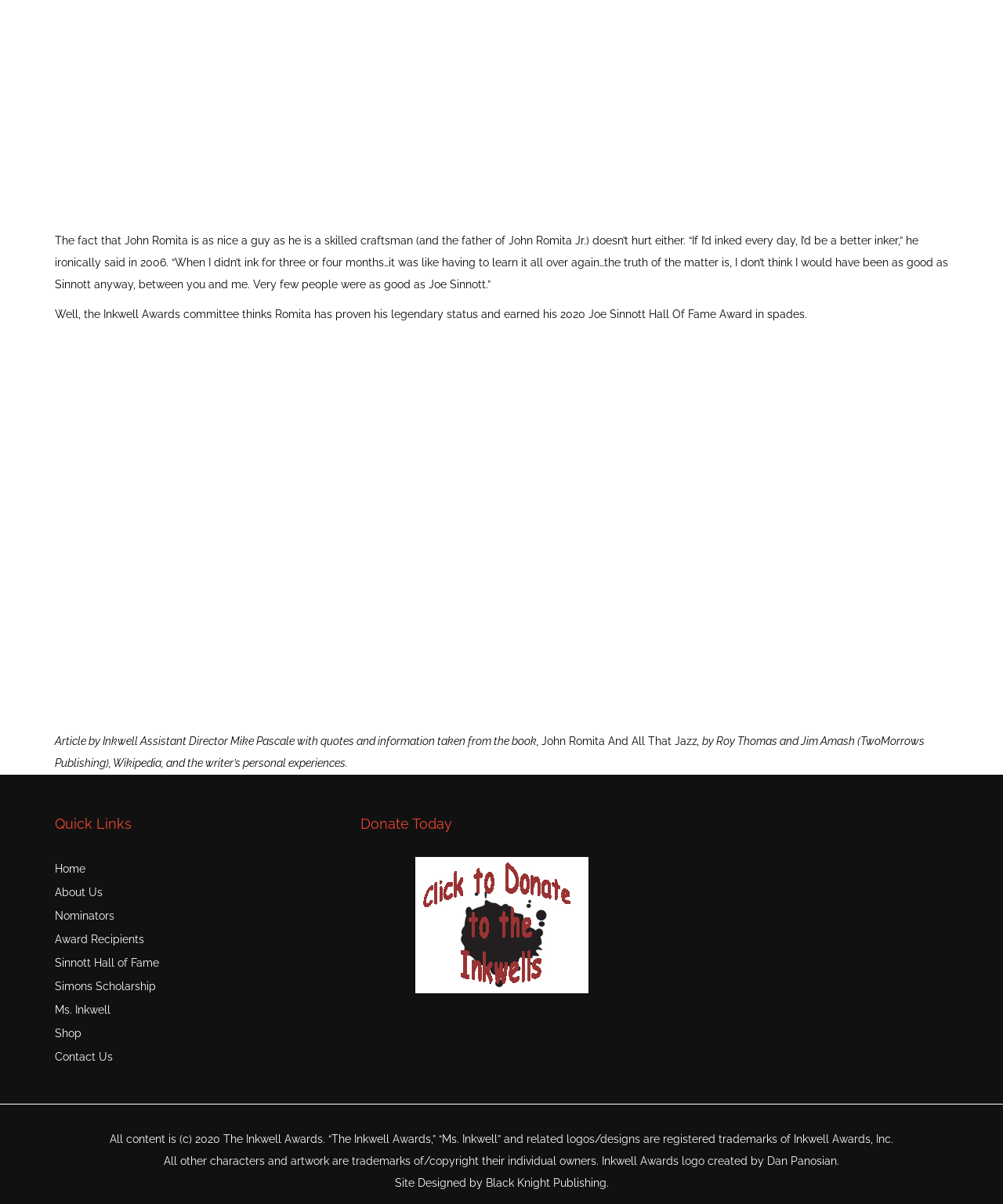Please predict the bounding box coordinates (top-left x, top-left y, bottom-right x, bottom-right y) for the UI element in the screenshot that fits the description: Sinnott Hall of Fame

[0.055, 0.79, 0.336, 0.809]